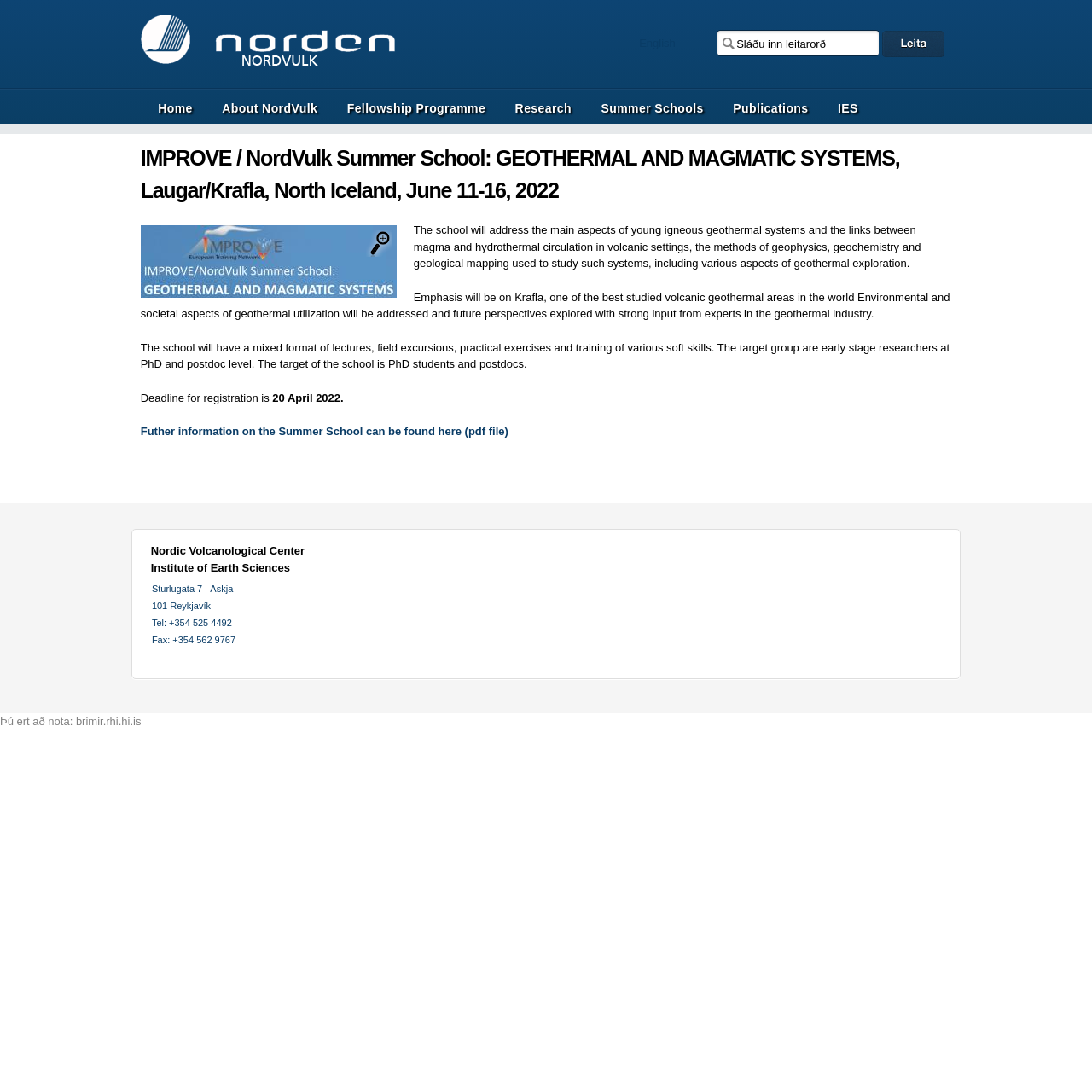Please identify the bounding box coordinates of the element I need to click to follow this instruction: "View the full image".

[0.335, 0.211, 0.371, 0.247]